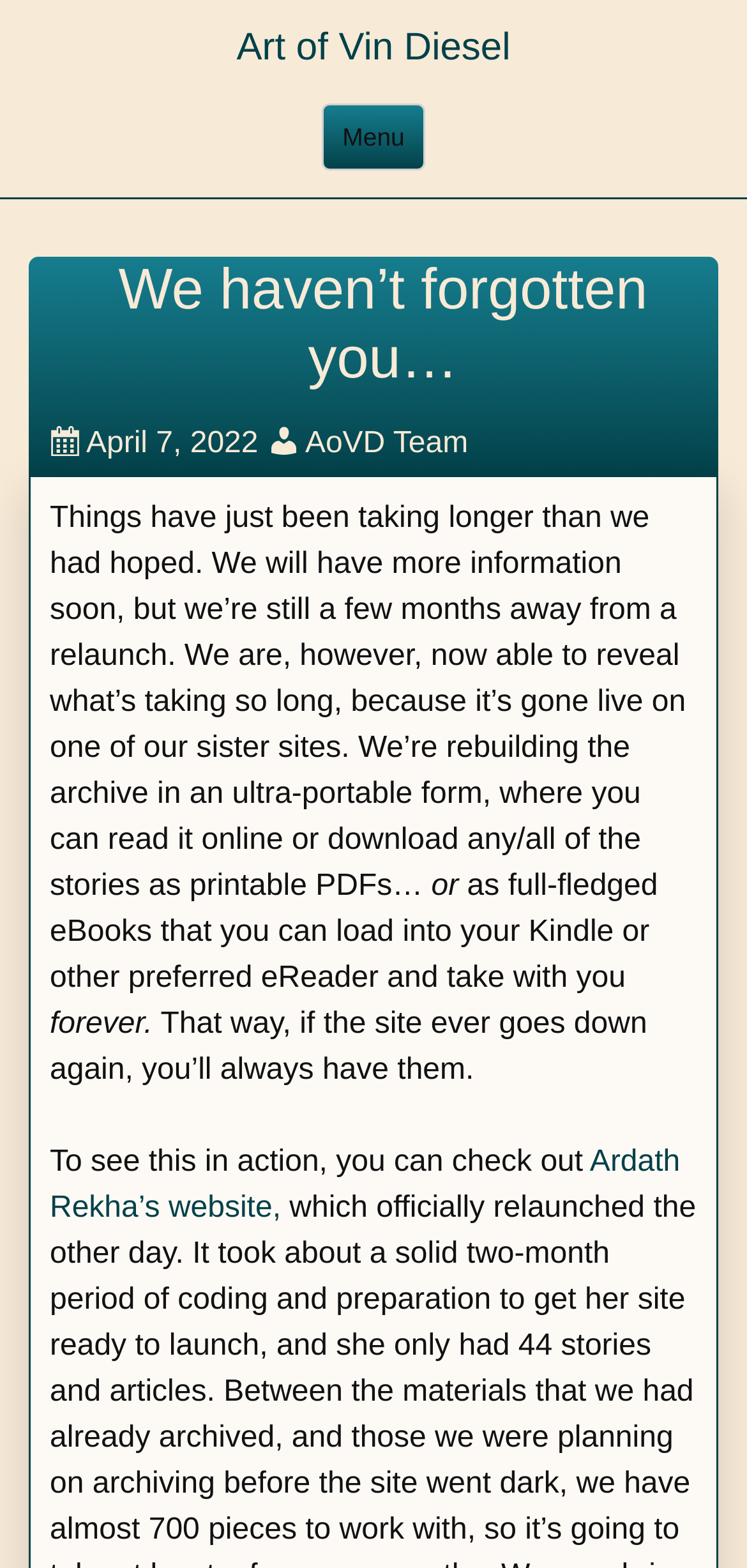Provide a short answer using a single word or phrase for the following question: 
What is the name of the website?

Art of Vin Diesel